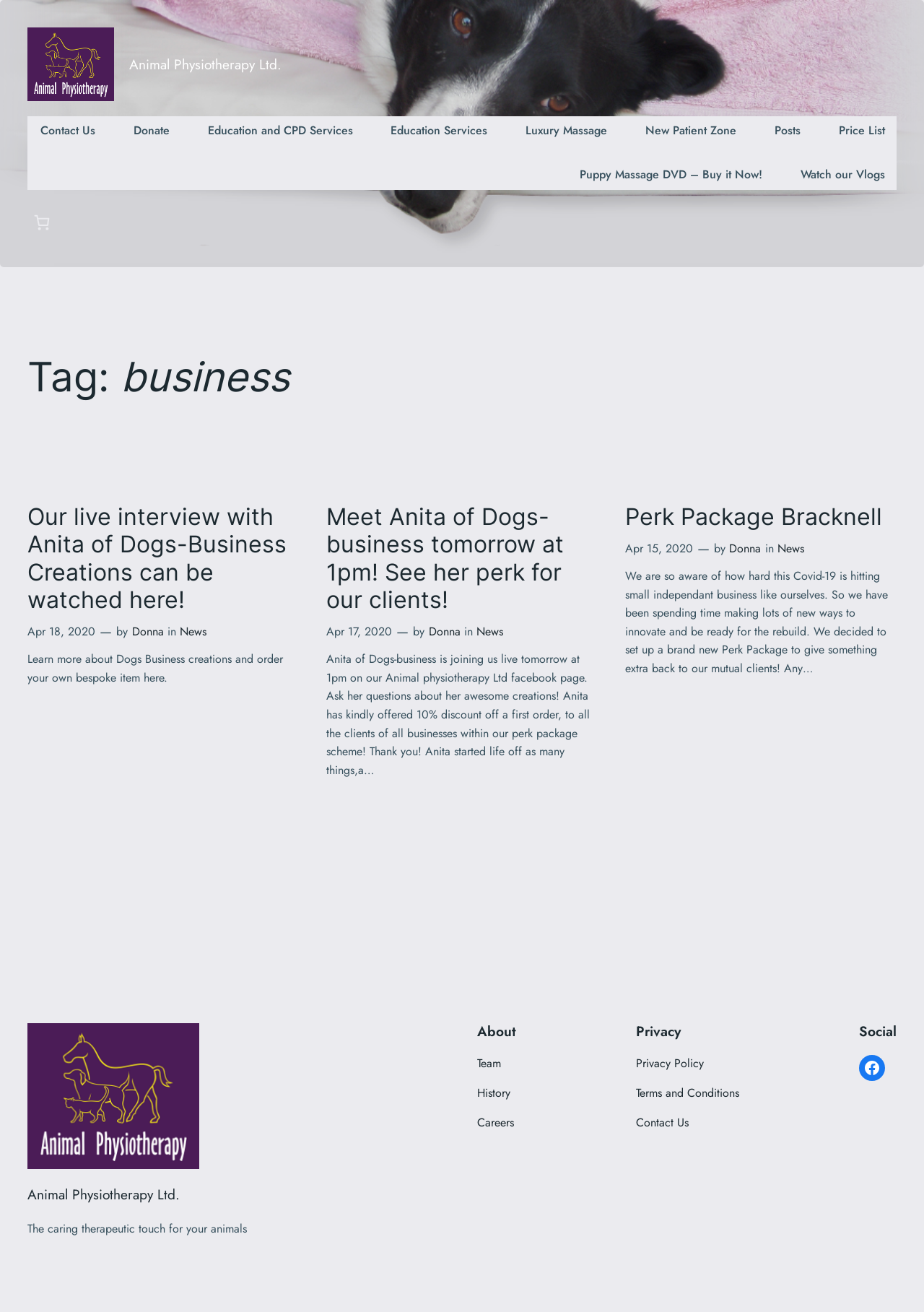What is the discount offered by Anita of Dogs-business?
Please provide a single word or phrase as your answer based on the image.

10% off a first order